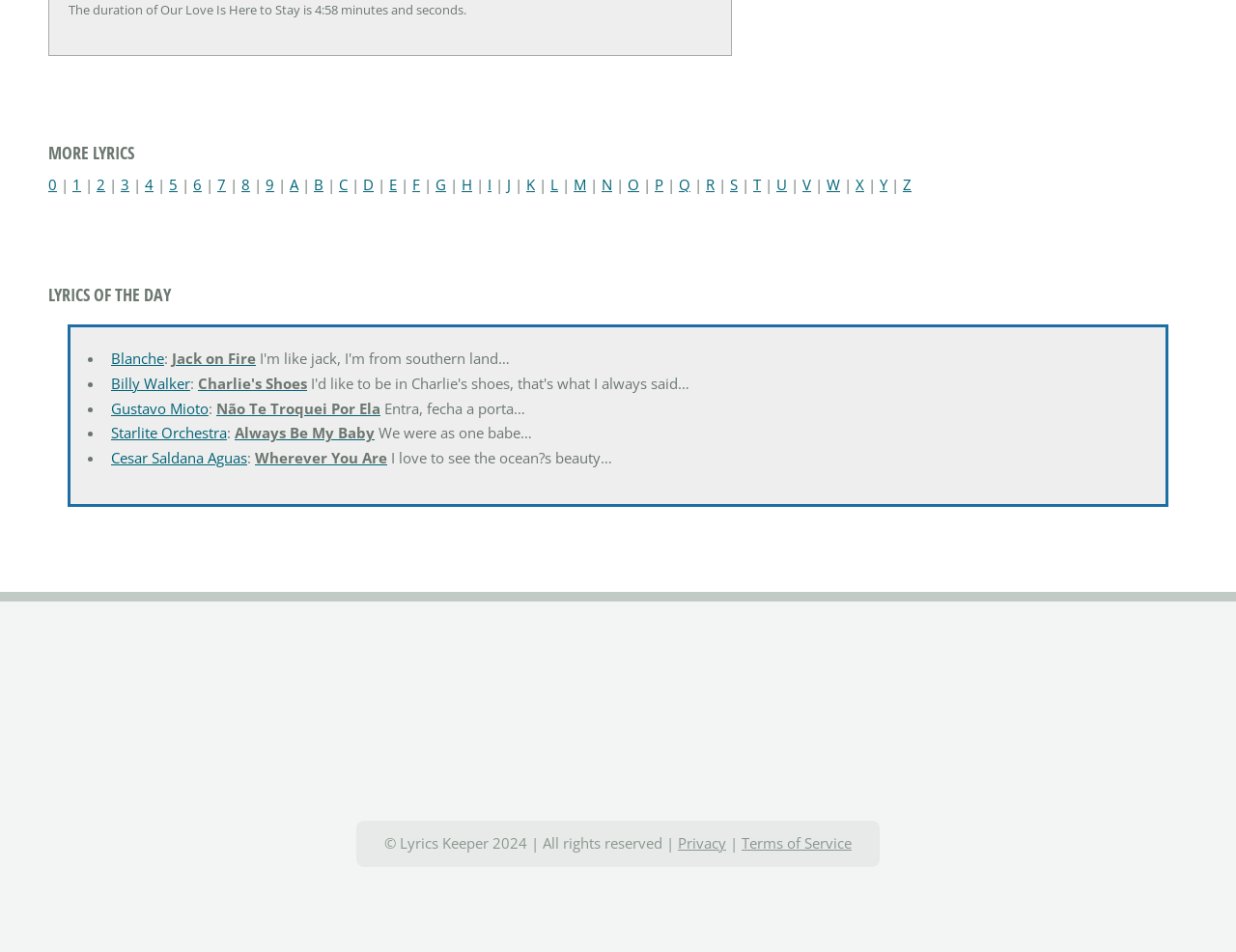Please pinpoint the bounding box coordinates for the region I should click to adhere to this instruction: "Click on the 'MORE LYRICS' heading".

[0.039, 0.148, 0.961, 0.172]